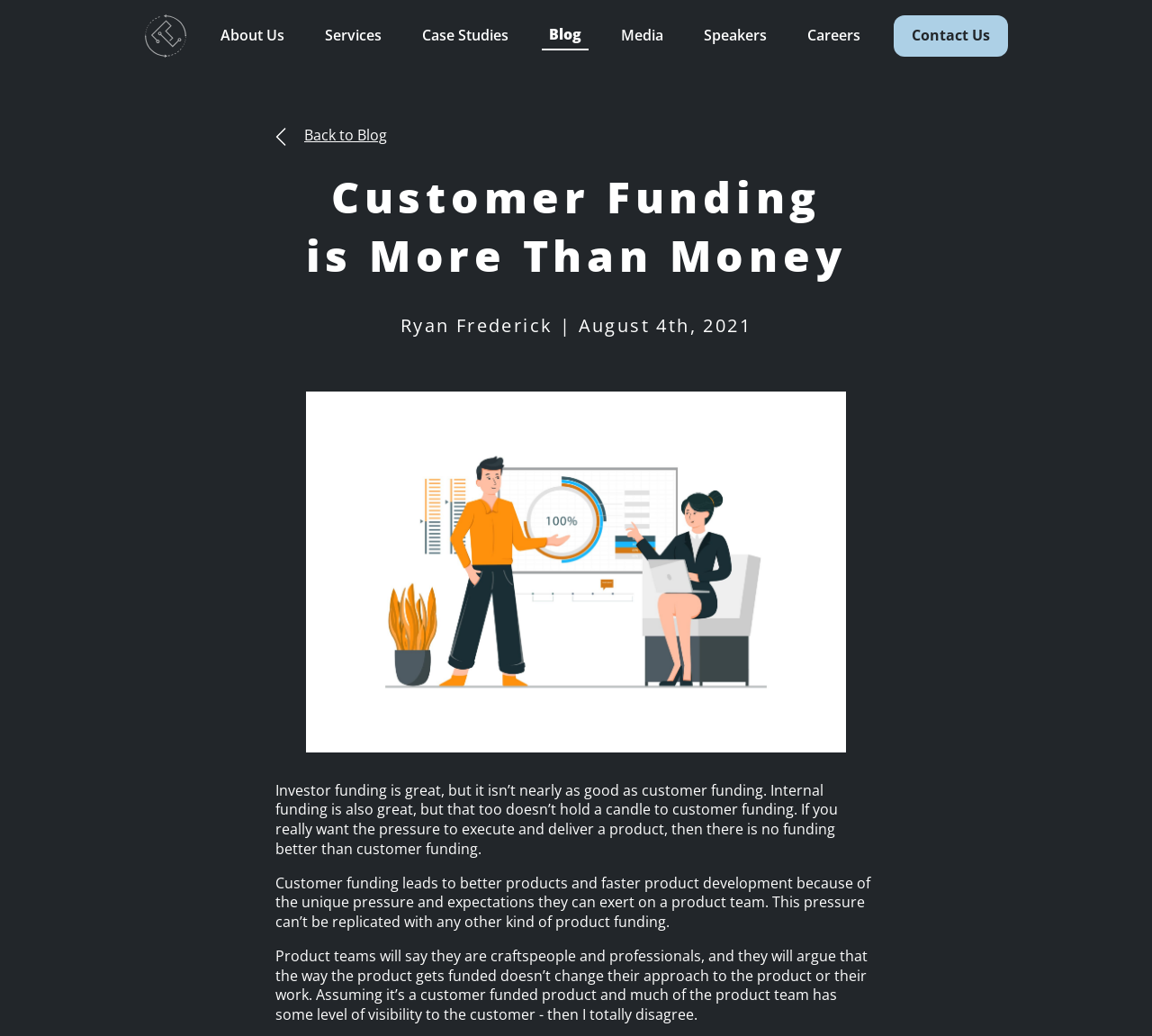Determine the bounding box coordinates for the clickable element required to fulfill the instruction: "contact us". Provide the coordinates as four float numbers between 0 and 1, i.e., [left, top, right, bottom].

[0.776, 0.015, 0.875, 0.055]